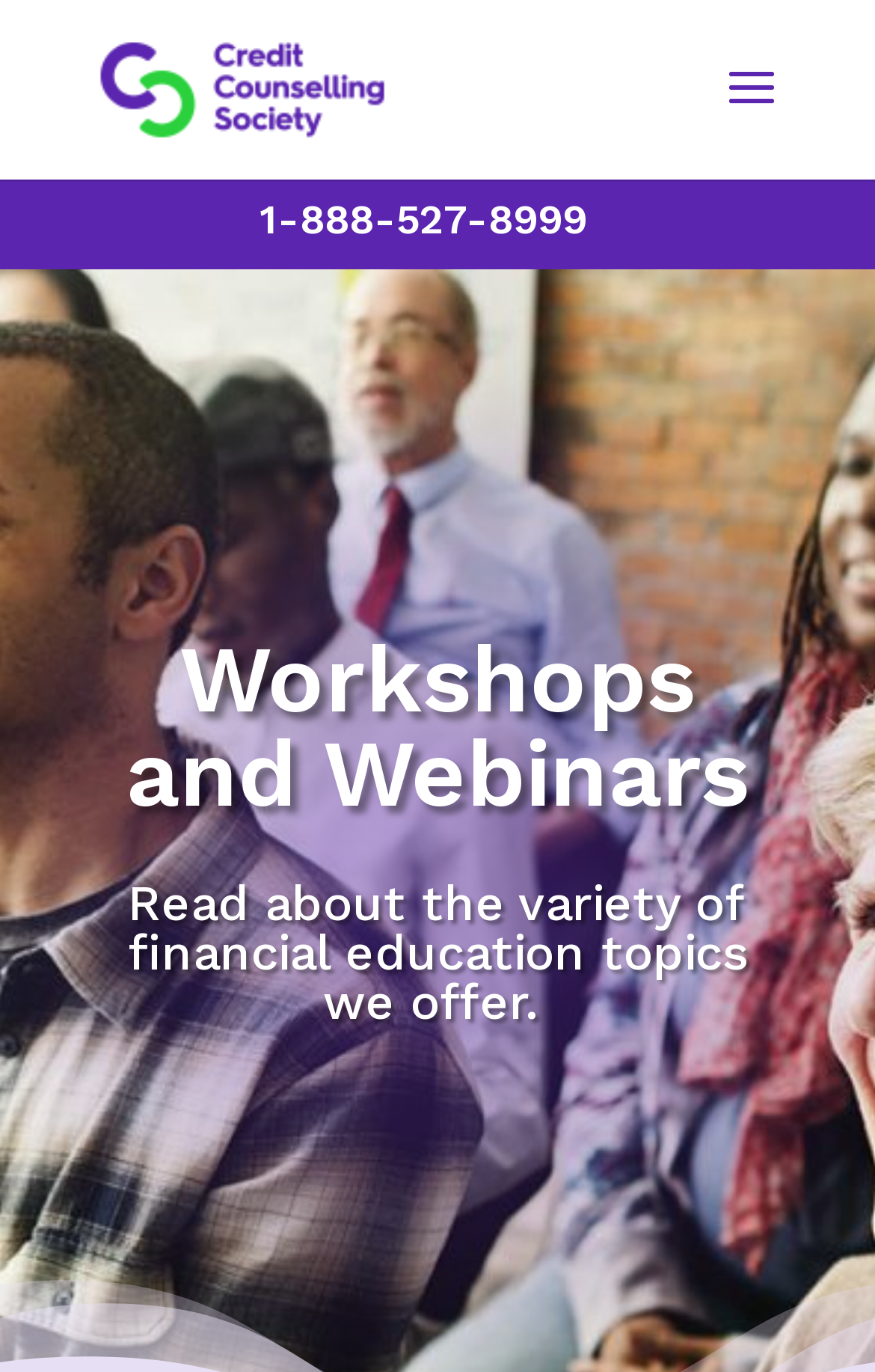Offer a detailed account of what is visible on the webpage.

The webpage is about a webinar seminar focused on the psychology of spending, specifically on money habits and overspending, offered by the Credit Counselling Society. 

At the top right corner, there is a search link accompanied by a search icon. Below it, in the top middle section, there is a phone number link, 1-888-527-8999. On the top left side, there is a link to the Credit Counselling Society, accompanied by its logo.

The main content of the webpage is divided into two sections. The first section has a heading "Workshops and Webinars" and the second section provides a brief description of the financial education topics offered, which includes a variety of subjects.